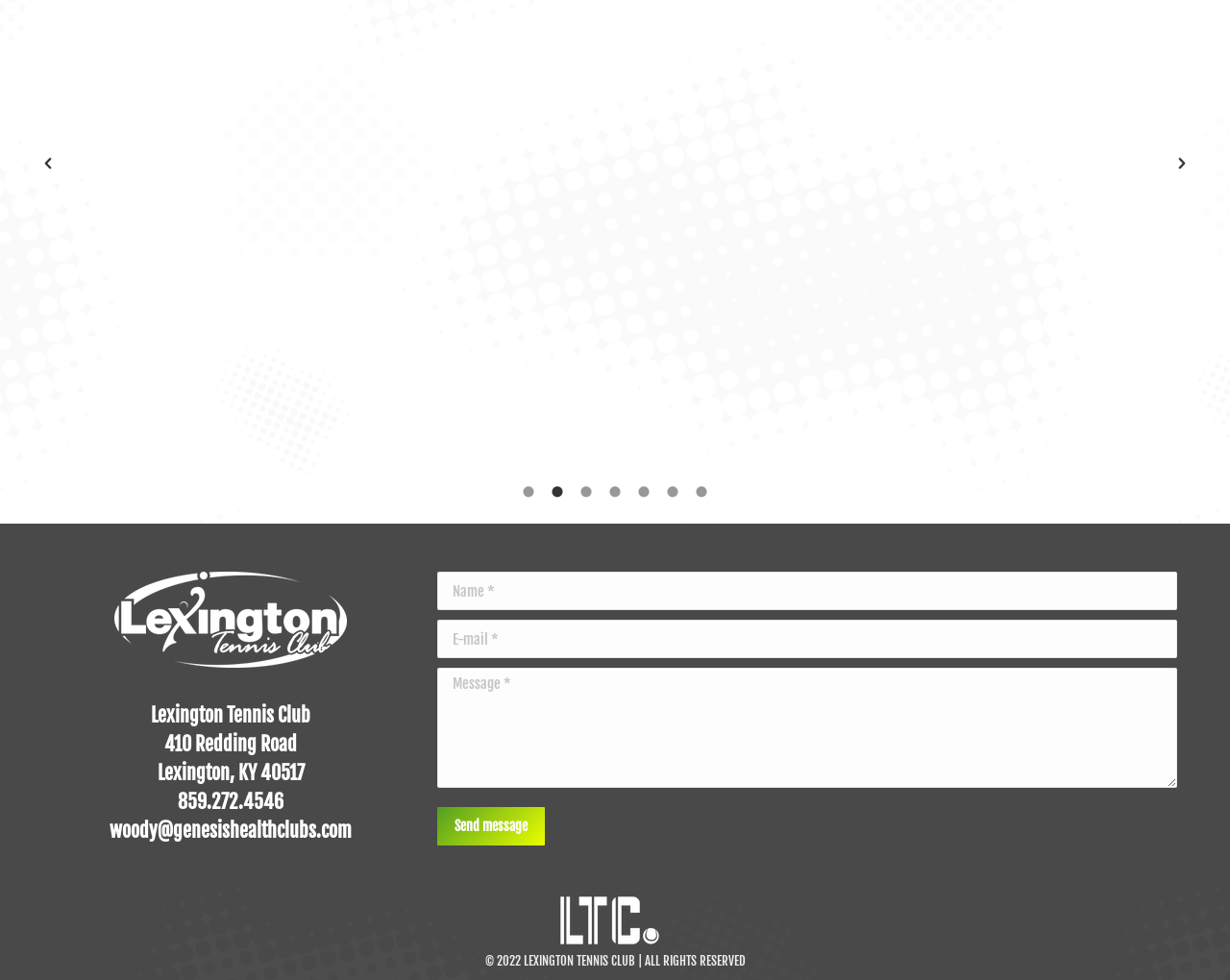Extract the bounding box coordinates of the UI element described: "Send message". Provide the coordinates in the format [left, top, right, bottom] with values ranging from 0 to 1.

[0.355, 0.823, 0.443, 0.863]